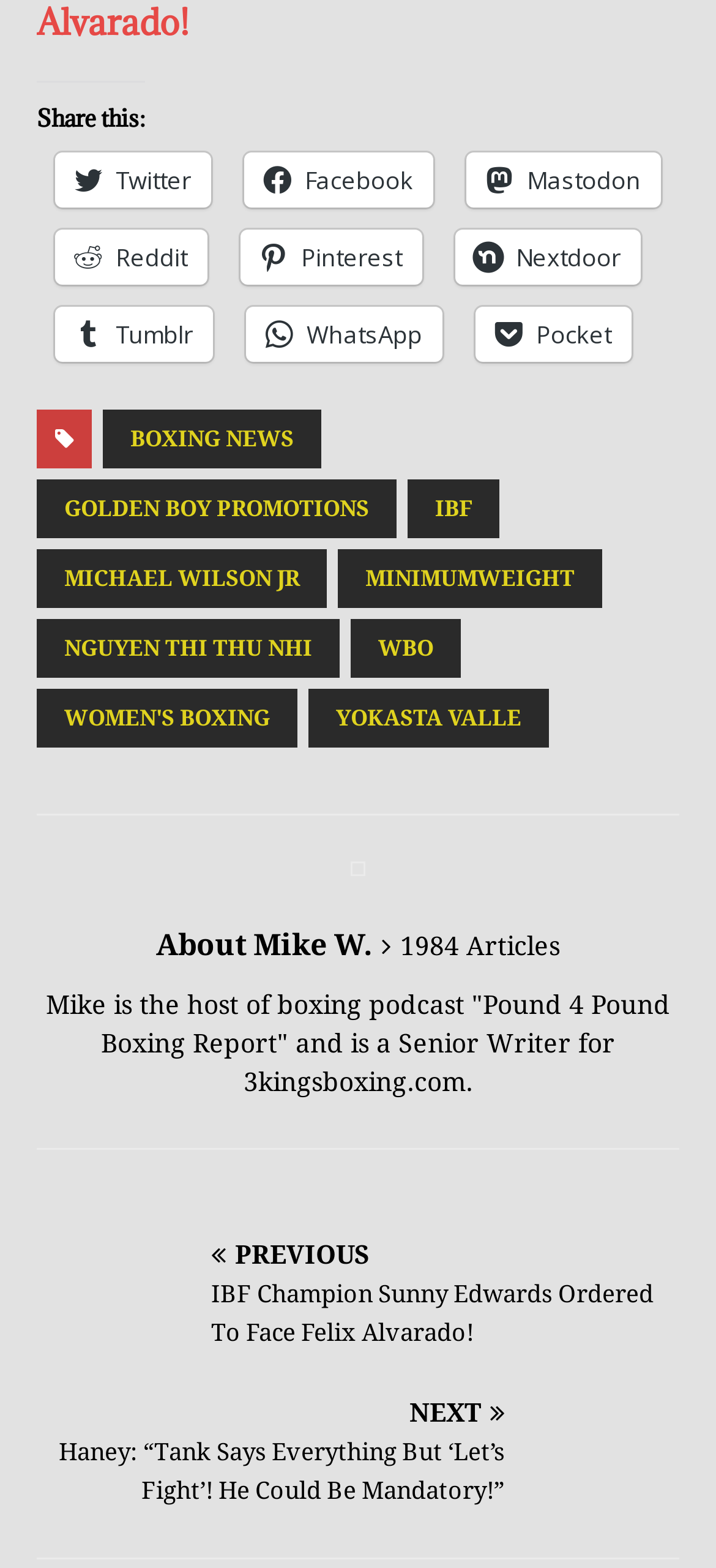How many social media links are available?
Identify the answer in the screenshot and reply with a single word or phrase.

8